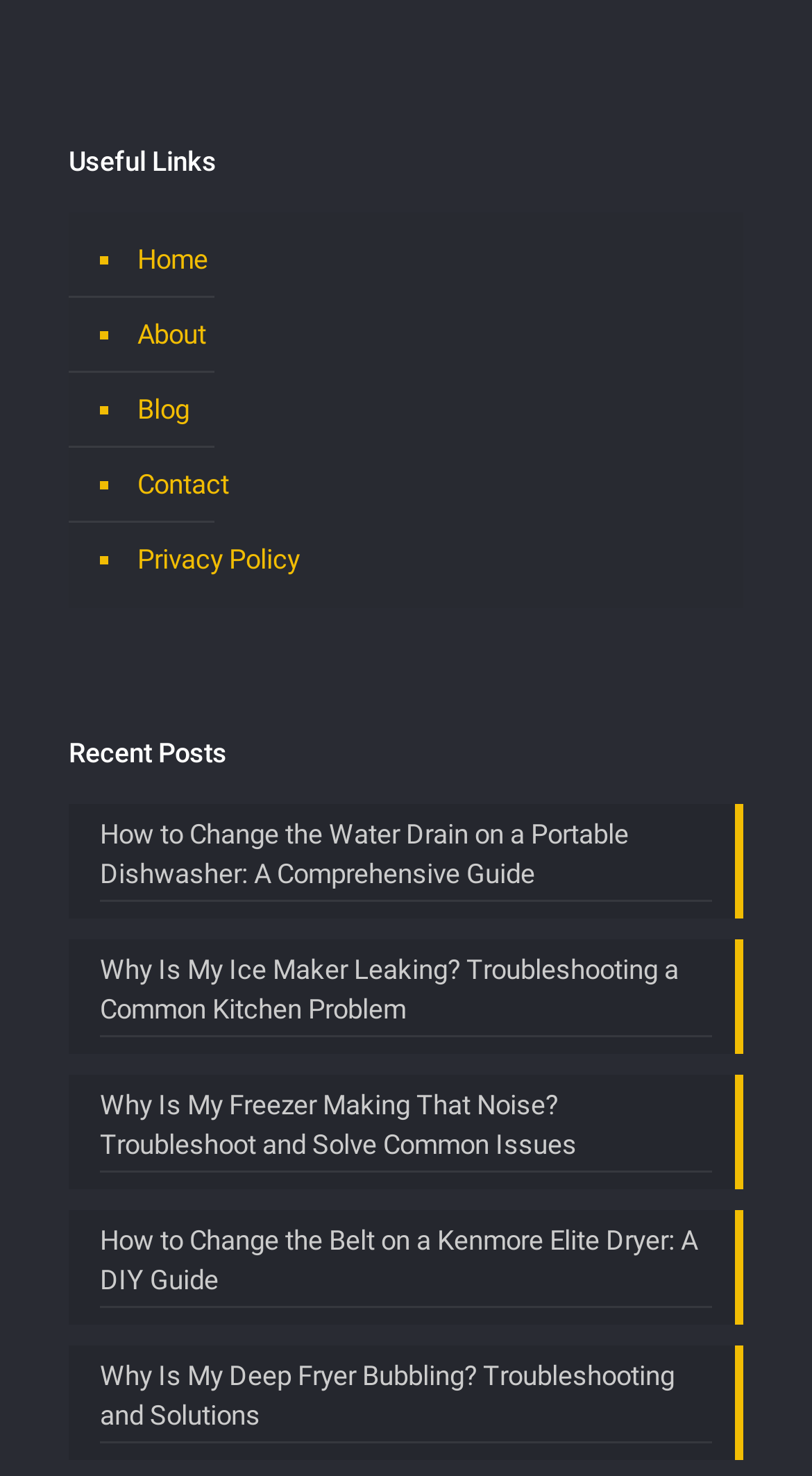What is the title of the second recent post?
Provide a one-word or short-phrase answer based on the image.

Why Is My Ice Maker Leaking?